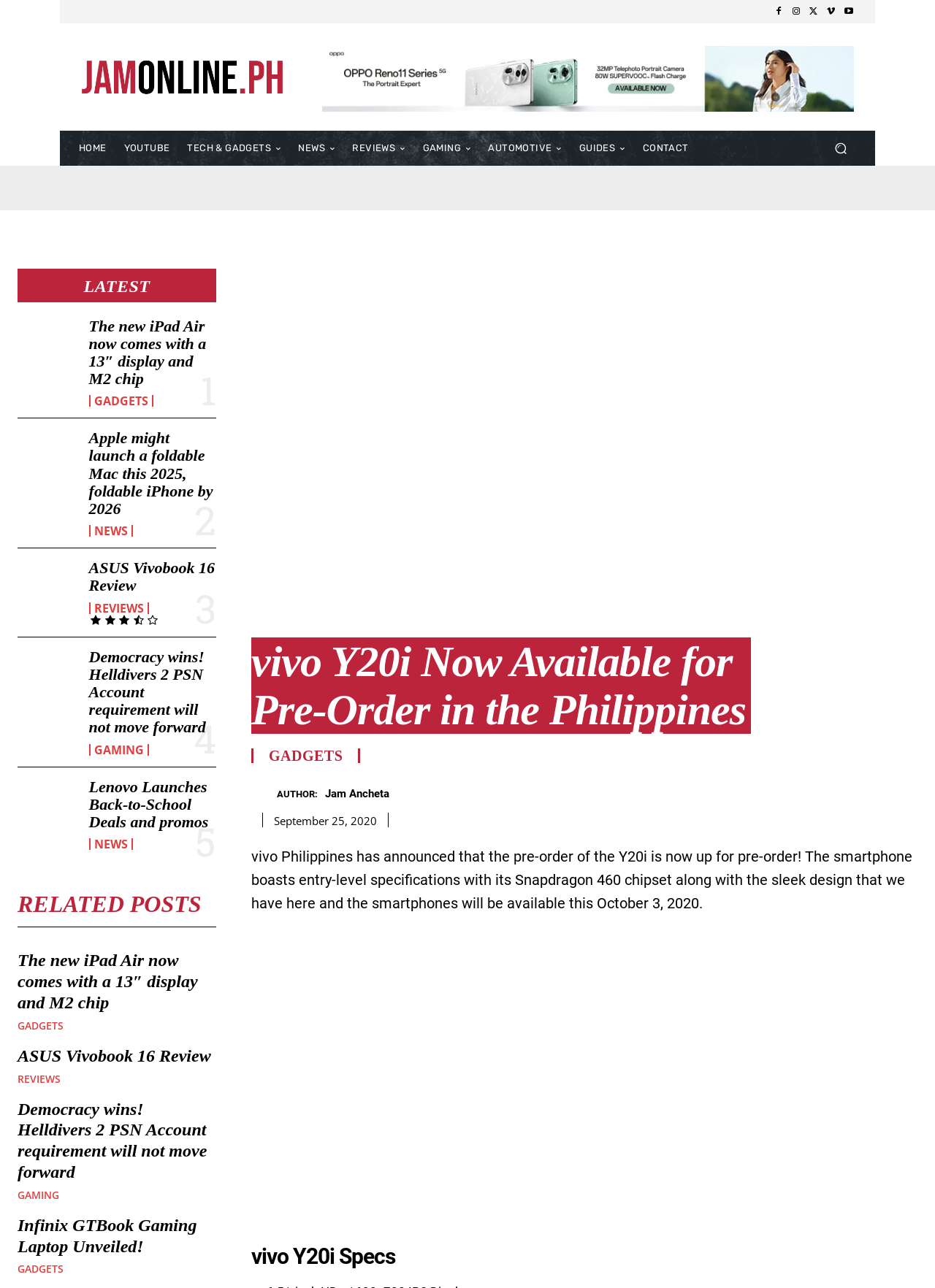Identify the bounding box coordinates necessary to click and complete the given instruction: "Check the 'RELATED POSTS'".

[0.019, 0.691, 0.215, 0.713]